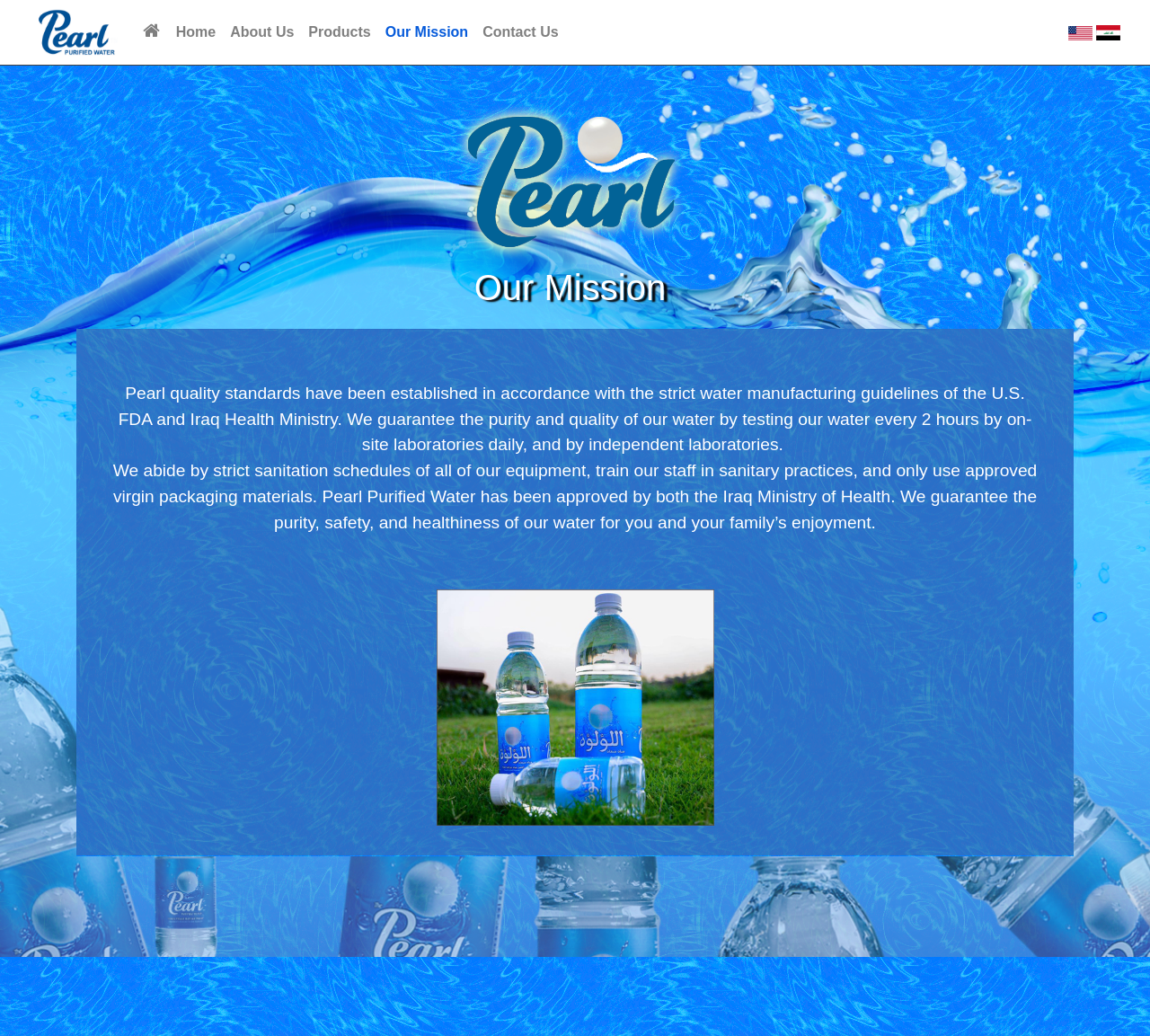Give the bounding box coordinates for this UI element: "About Us". The coordinates should be four float numbers between 0 and 1, arranged as [left, top, right, bottom].

[0.194, 0.014, 0.262, 0.049]